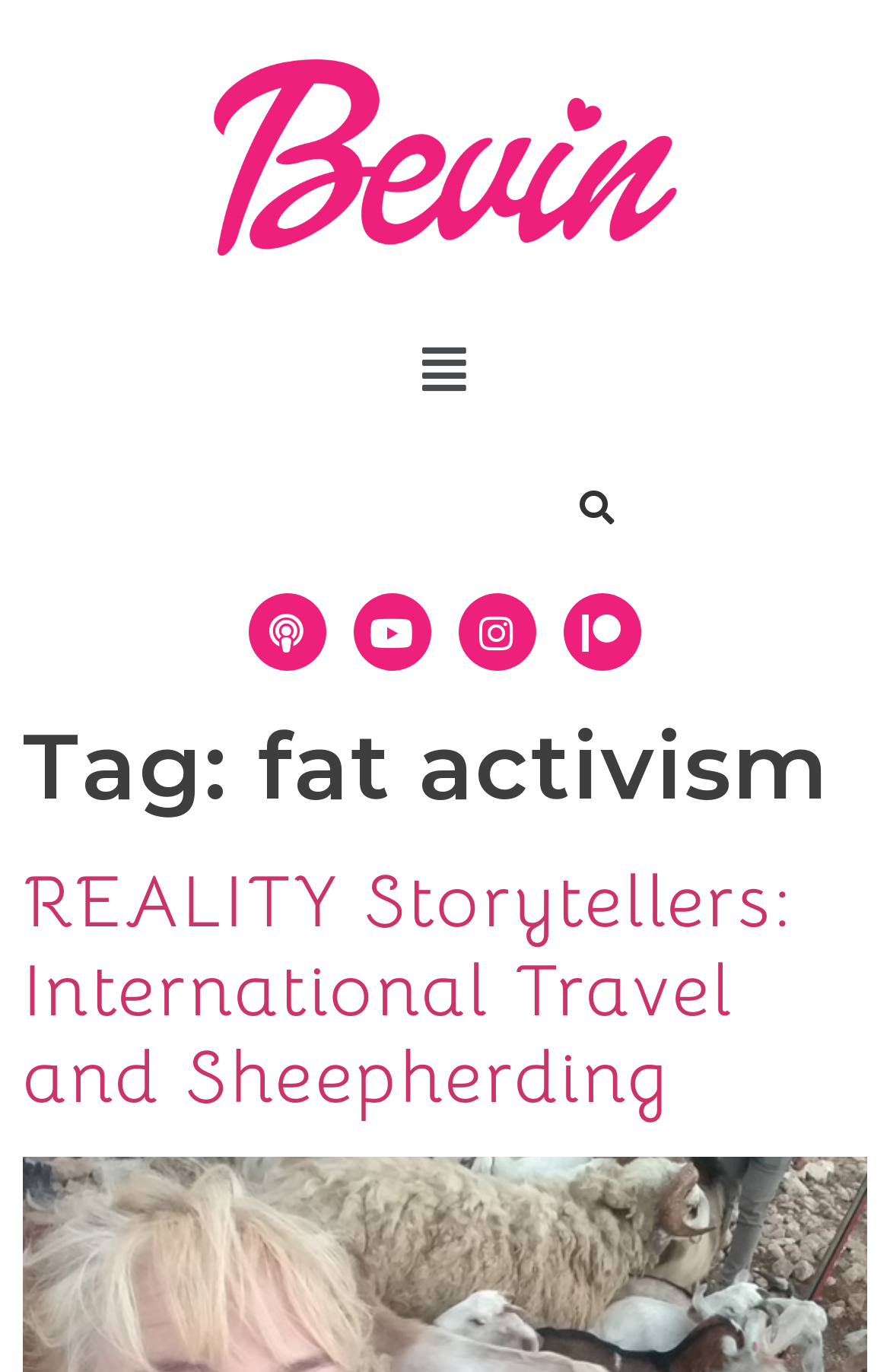Answer this question using a single word or a brief phrase:
How many social media links are there?

4